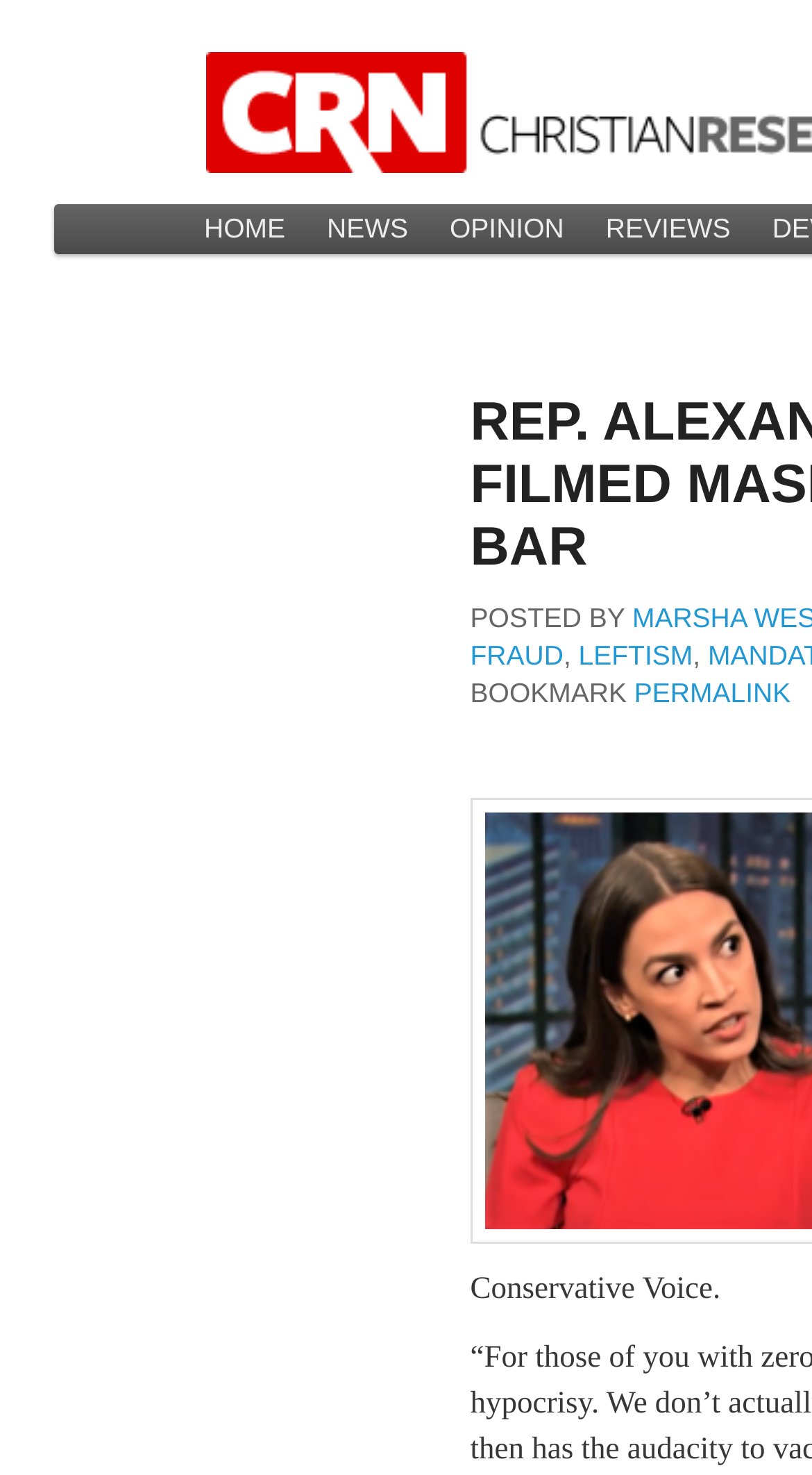Answer the question in a single word or phrase:
What is the category of the article?

FRAUD, LEFTISM